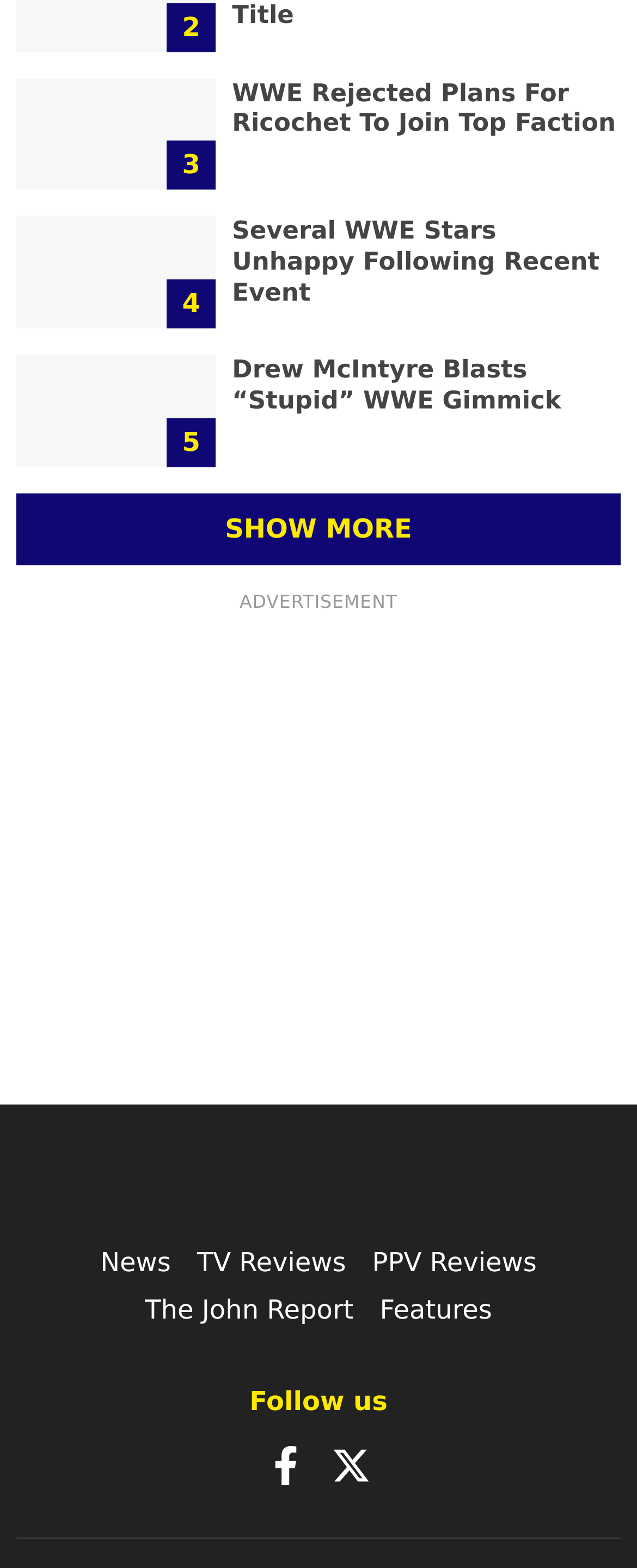Could you locate the bounding box coordinates for the section that should be clicked to accomplish this task: "Visit the 'News' section".

[0.157, 0.795, 0.268, 0.815]